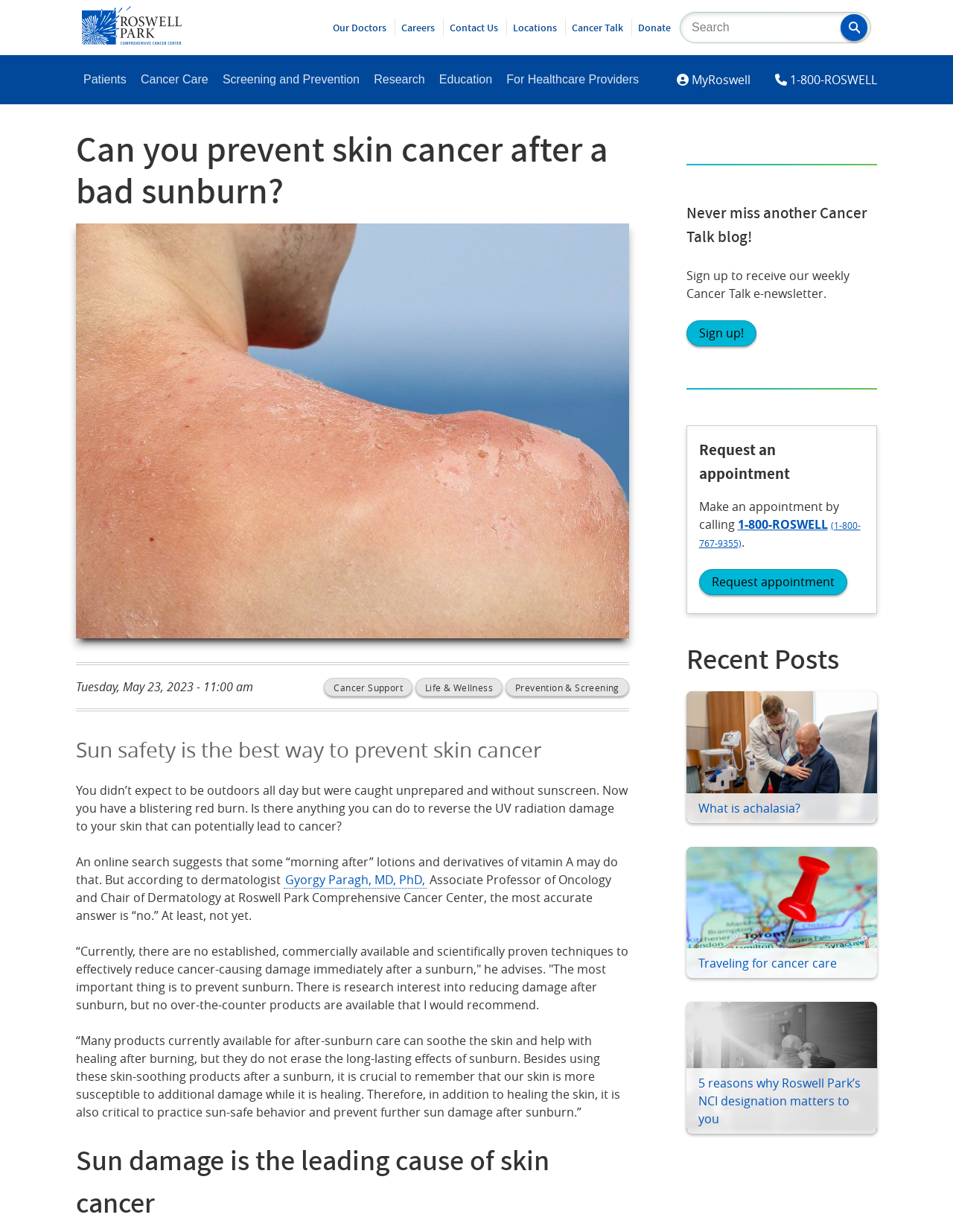Generate the text content of the main heading of the webpage.

Can you prevent skin cancer after a bad sunburn?